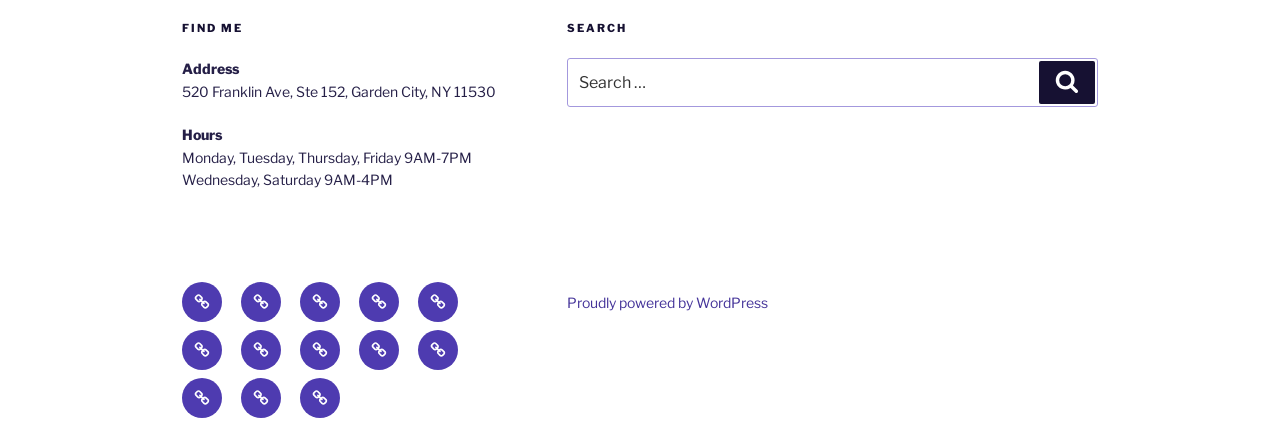Based on the element description: "audendigital.com", identify the UI element and provide its bounding box coordinates. Use four float numbers between 0 and 1, [left, top, right, bottom].

None